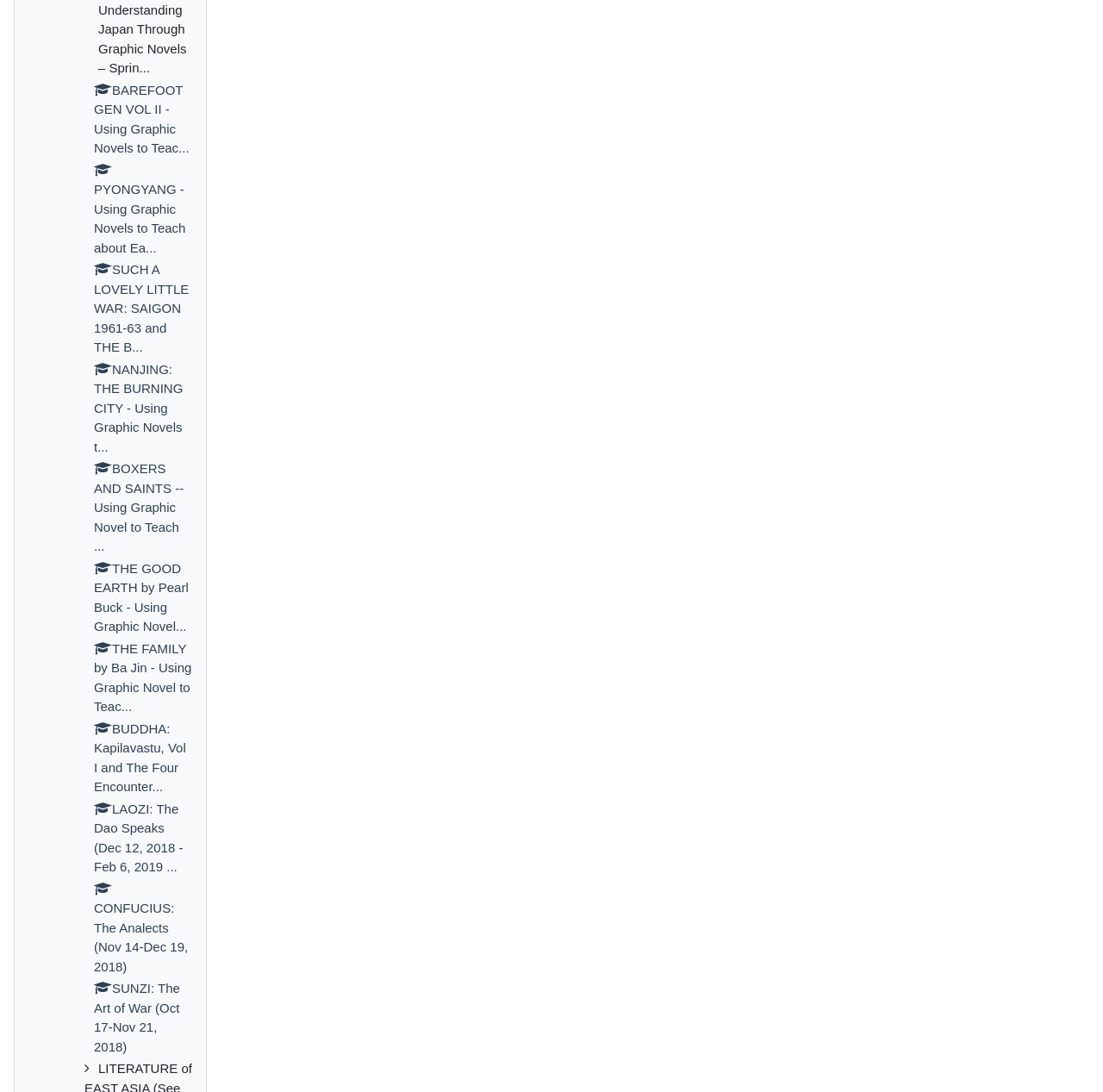What is the format of the books listed on this page?
Based on the image, answer the question in a detailed manner.

The OCR text of each treeitem element mentions 'Using Graphic Novels to...' or 'Using Graphic Novel to...', indicating that the format of the books listed on this page is graphic novels.